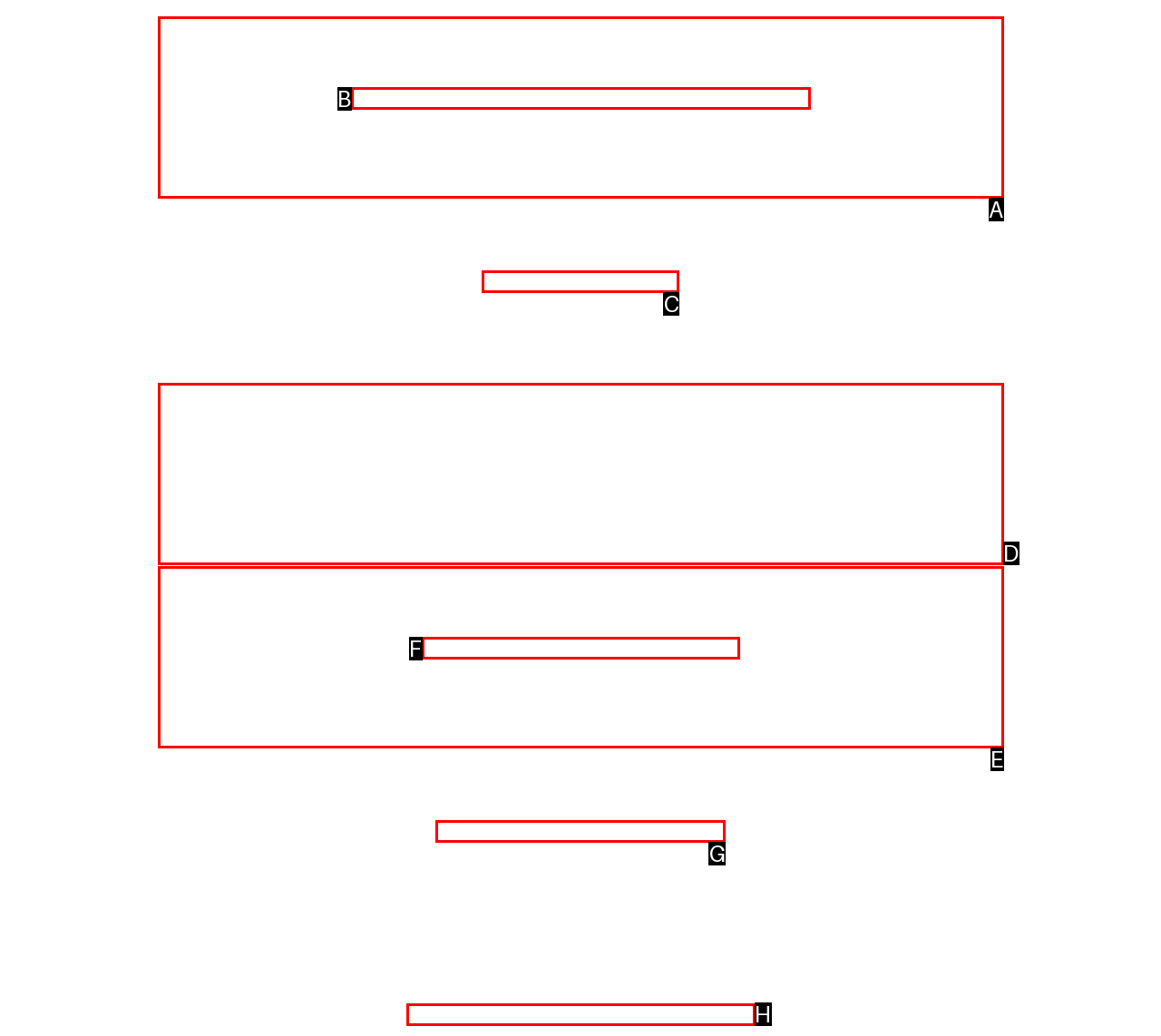Identify which lettered option completes the task: View the popular post about Top 10 Star Trek PC games. Provide the letter of the correct choice.

None